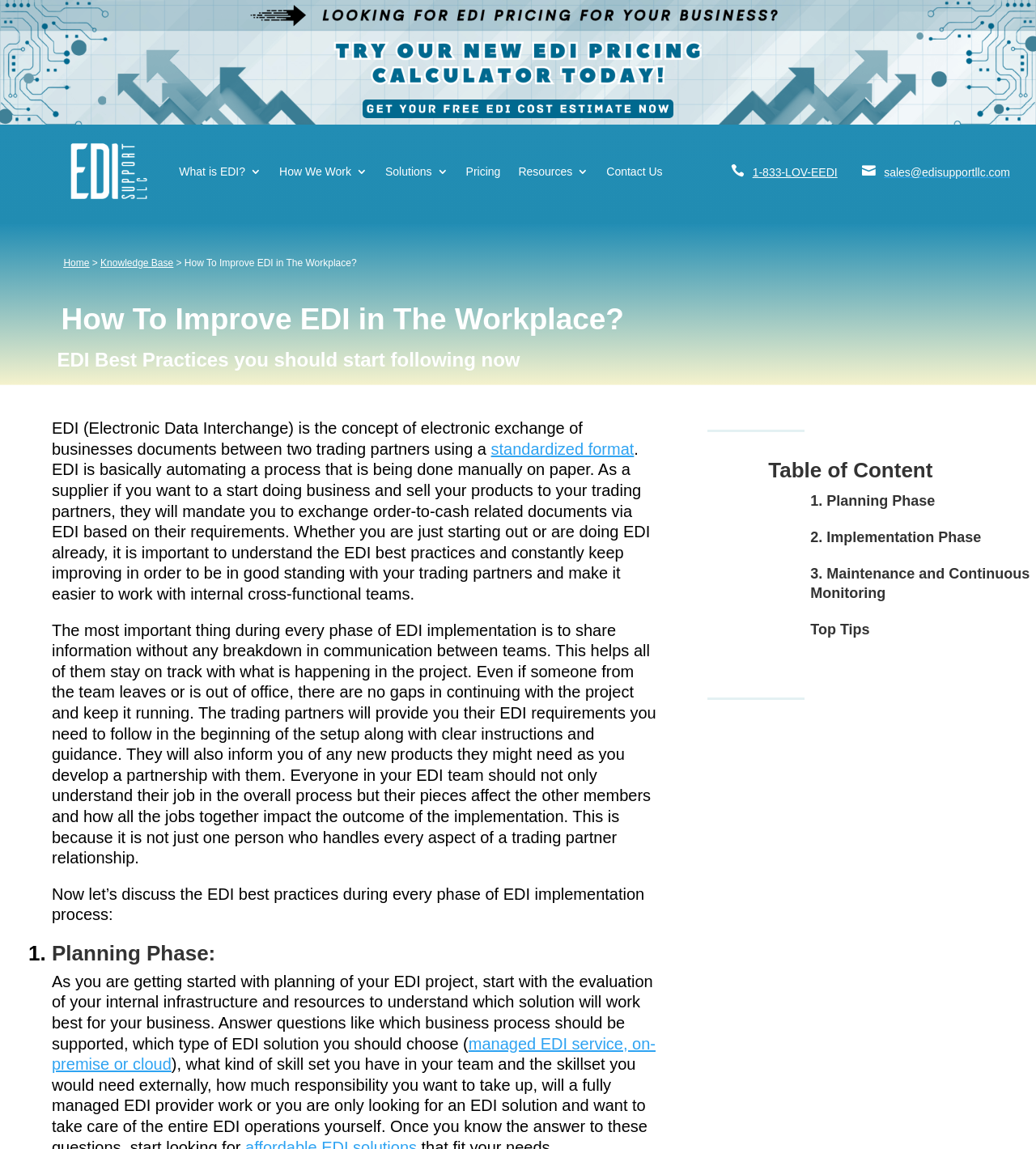Determine the bounding box coordinates of the clickable region to execute the instruction: "Visit the Knowledge Base". The coordinates should be four float numbers between 0 and 1, denoted as [left, top, right, bottom].

[0.097, 0.224, 0.167, 0.234]